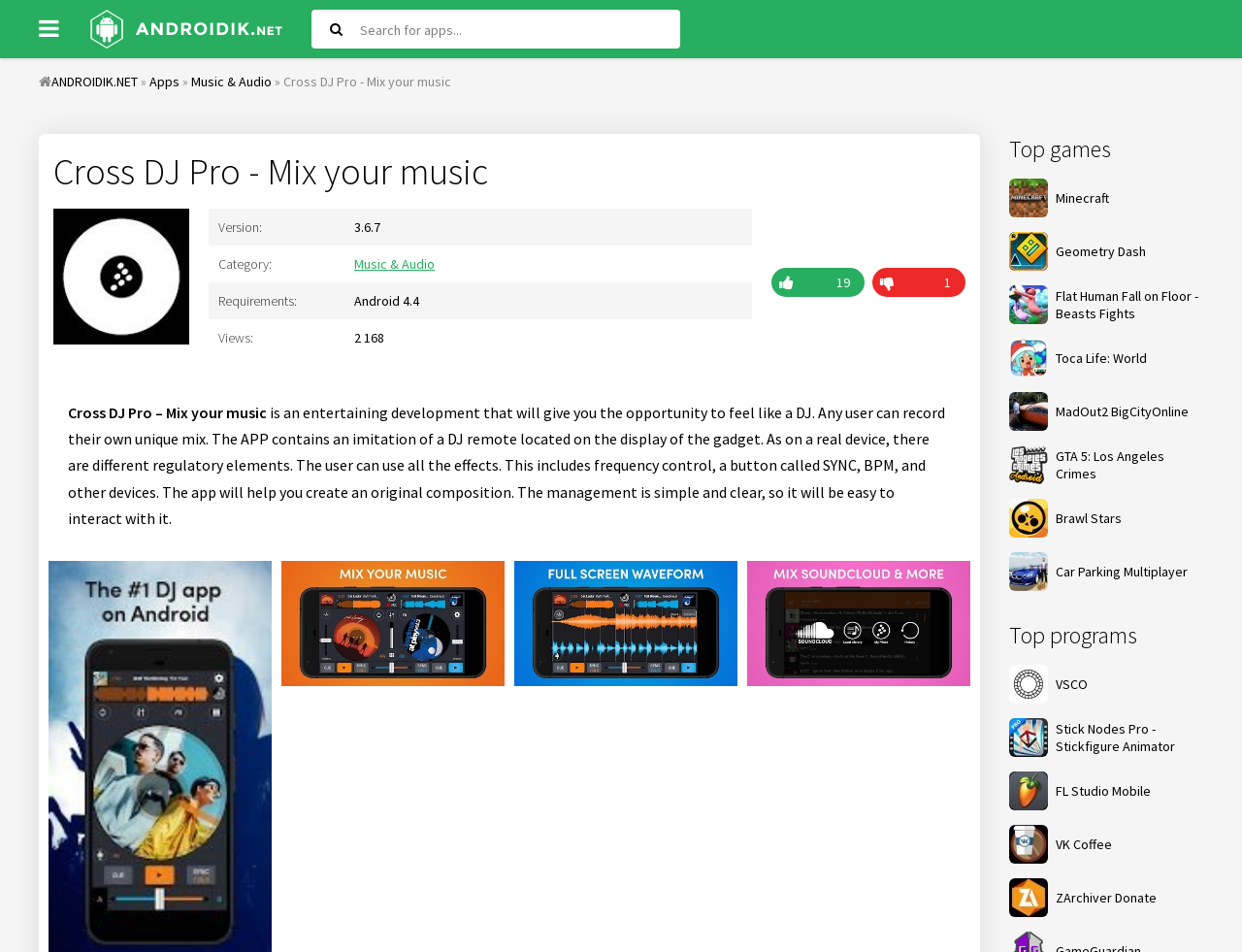Identify the bounding box coordinates of the area that should be clicked in order to complete the given instruction: "Check Cross DJ Pro - Mix your music version". The bounding box coordinates should be four float numbers between 0 and 1, i.e., [left, top, right, bottom].

[0.285, 0.229, 0.306, 0.248]